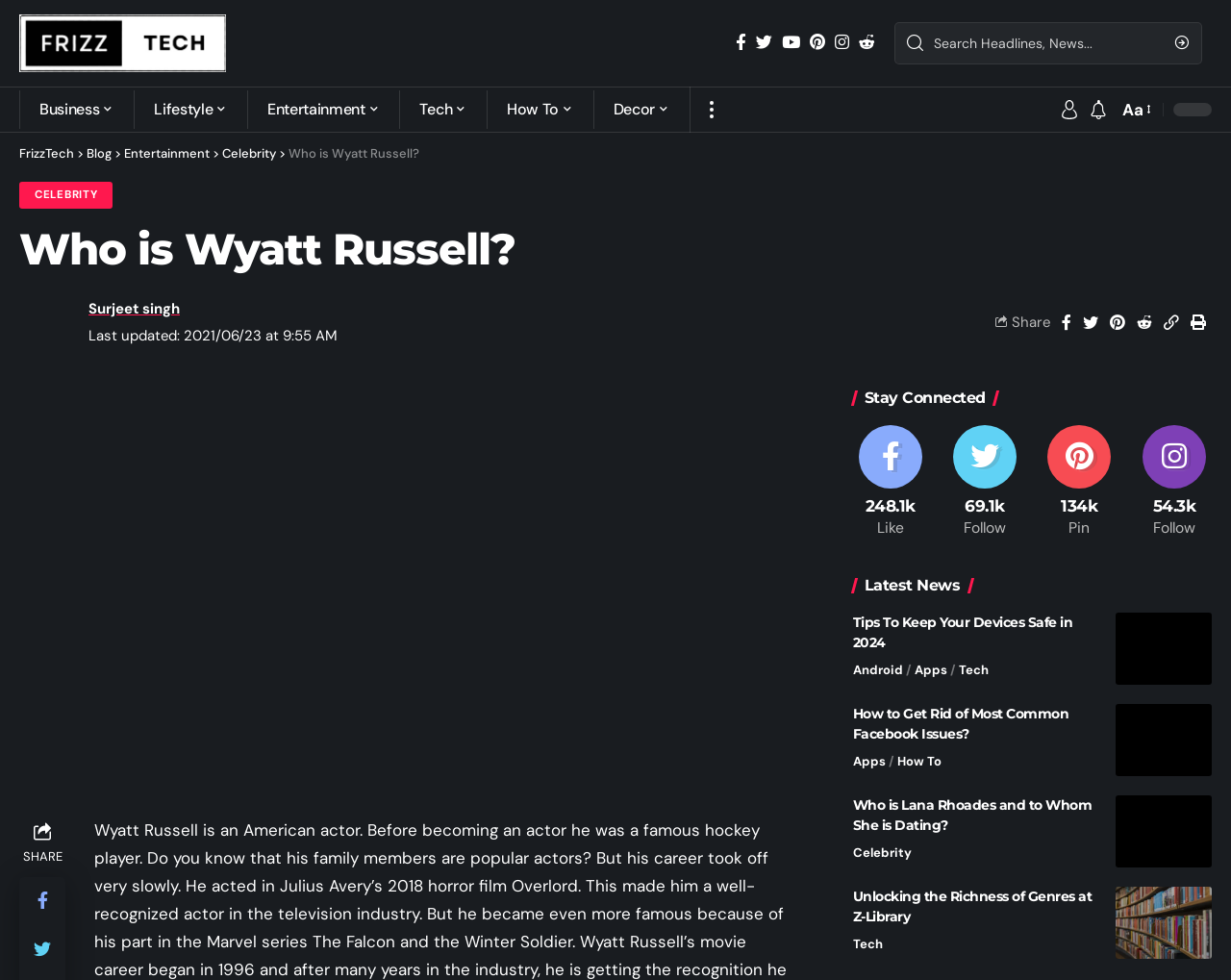Locate the bounding box coordinates of the element to click to perform the following action: 'Search for headlines and news'. The coordinates should be given as four float values between 0 and 1, in the form of [left, top, right, bottom].

[0.759, 0.024, 0.945, 0.065]